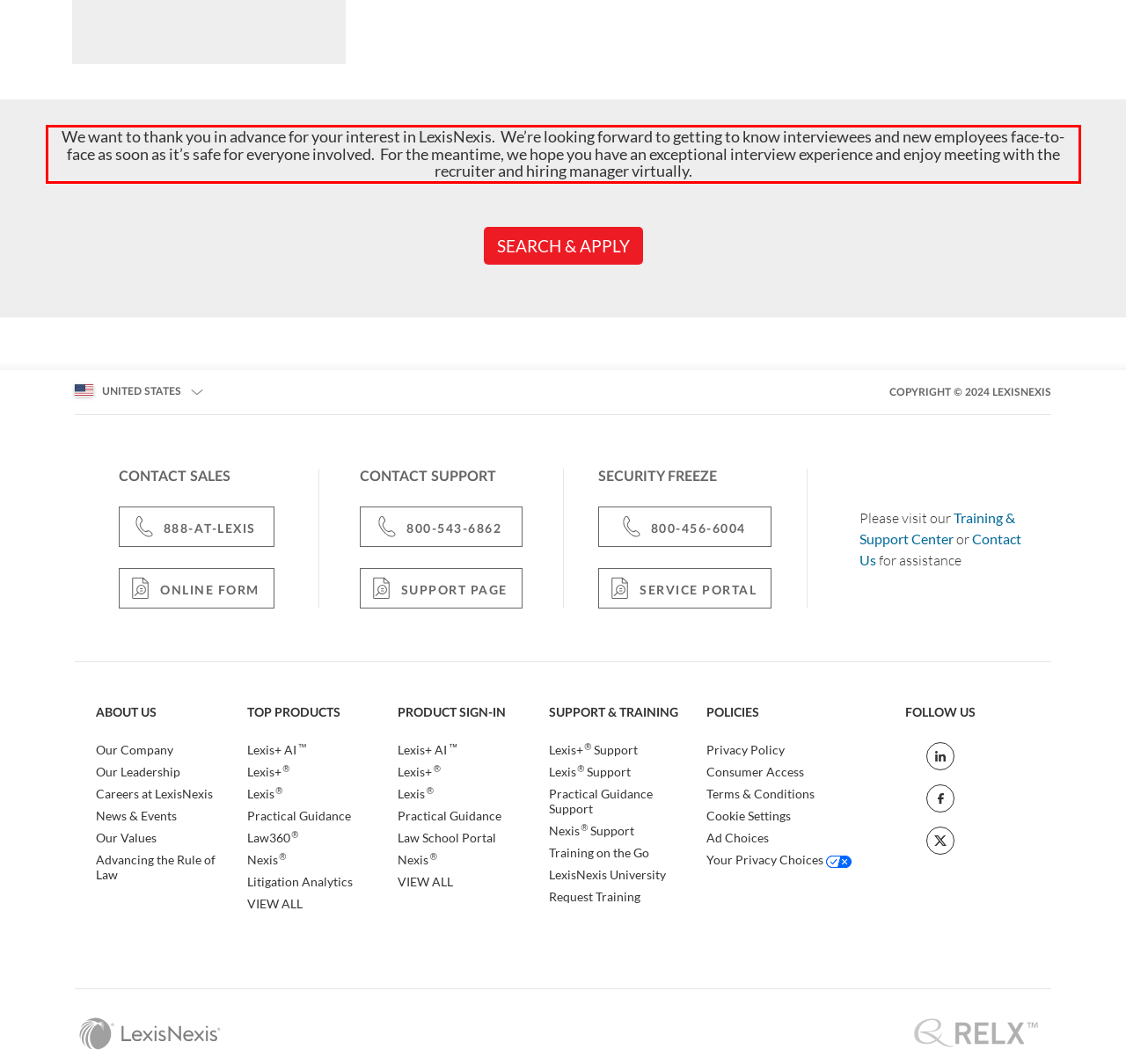You have a screenshot of a webpage with a red bounding box. Identify and extract the text content located inside the red bounding box.

We want to thank you in advance for your interest in LexisNexis. We’re looking forward to getting to know interviewees and new employees face-to-face as soon as it’s safe for everyone involved. For the meantime, we hope you have an exceptional interview experience and enjoy meeting with the recruiter and hiring manager virtually.